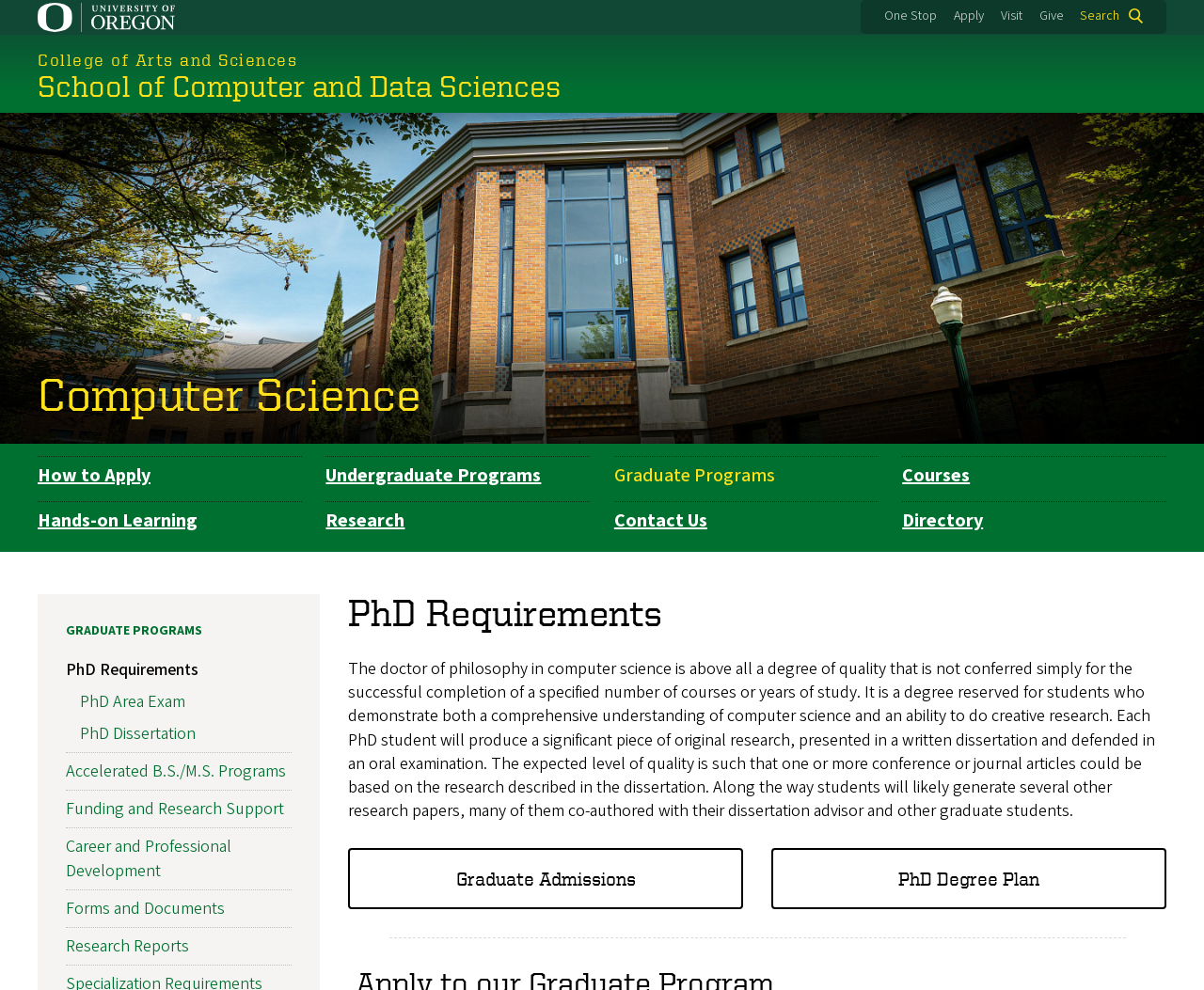Please determine the bounding box coordinates of the element's region to click in order to carry out the following instruction: "Search the website". The coordinates should be four float numbers between 0 and 1, i.e., [left, top, right, bottom].

[0.892, 0.006, 0.949, 0.027]